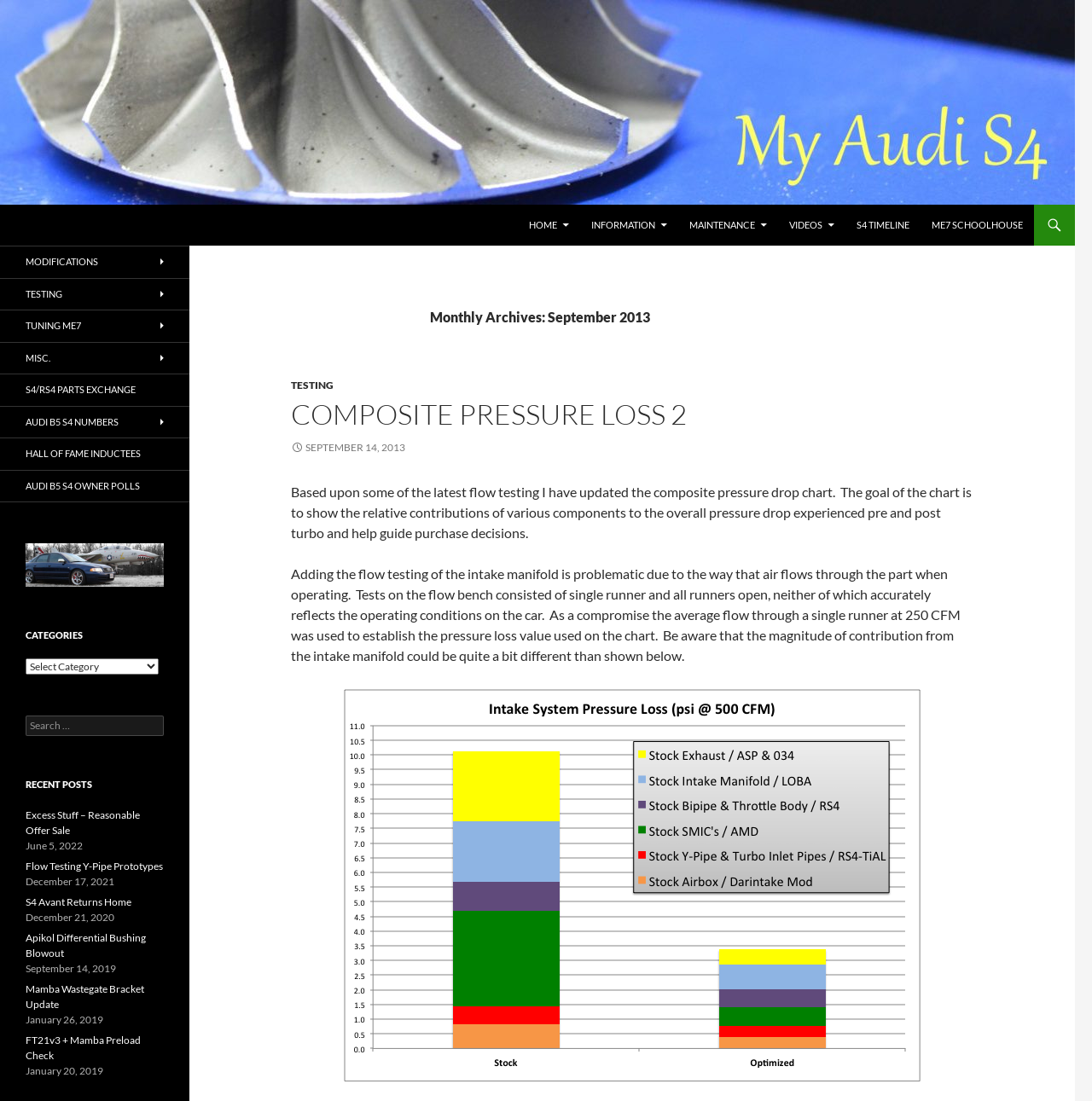Please identify the bounding box coordinates of the clickable region that I should interact with to perform the following instruction: "Go to HOME page". The coordinates should be expressed as four float numbers between 0 and 1, i.e., [left, top, right, bottom].

[0.475, 0.186, 0.53, 0.223]